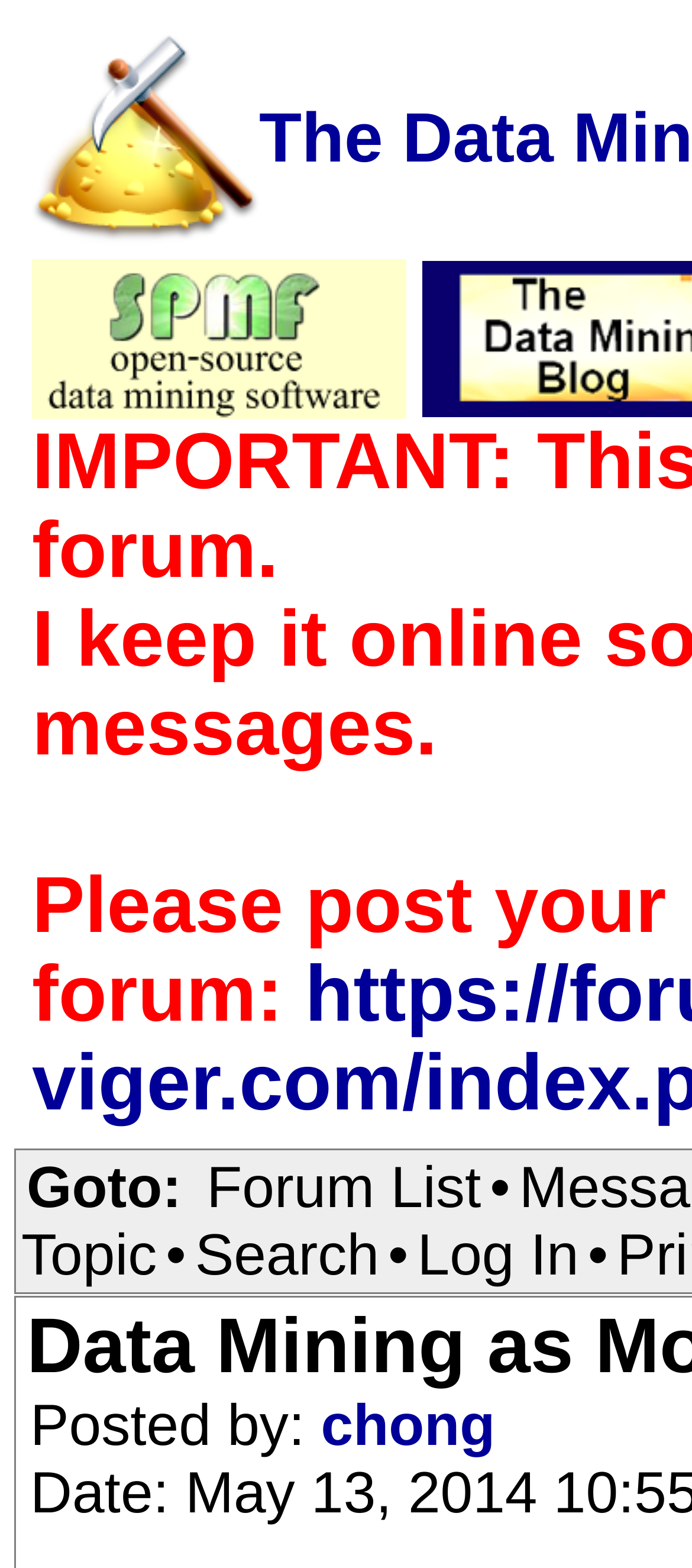How many bullets are there in the navigation menu?
Provide a one-word or short-phrase answer based on the image.

3